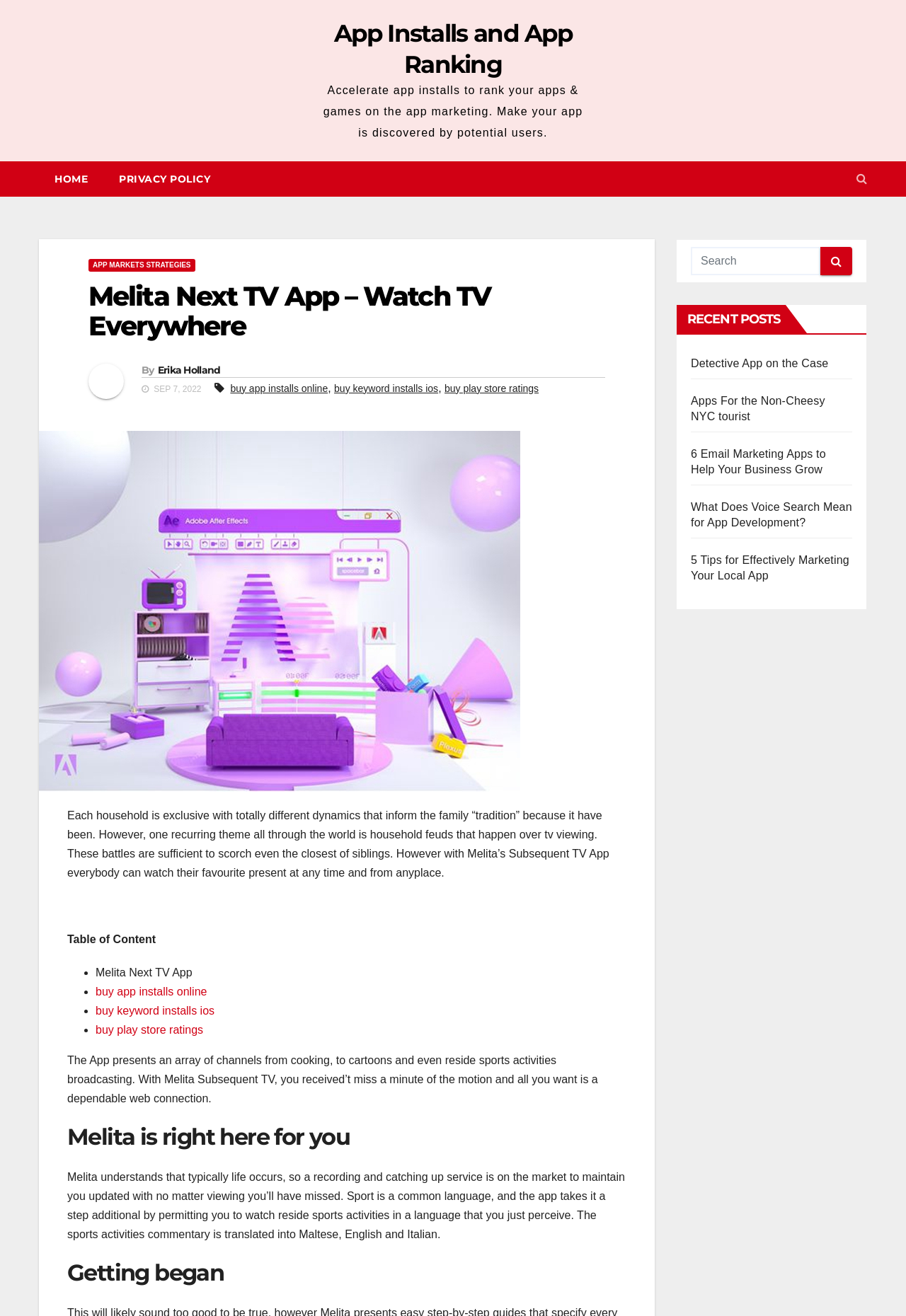Using the provided element description, identify the bounding box coordinates as (top-left x, top-left y, bottom-right x, bottom-right y). Ensure all values are between 0 and 1. Description: Home

[0.043, 0.123, 0.114, 0.15]